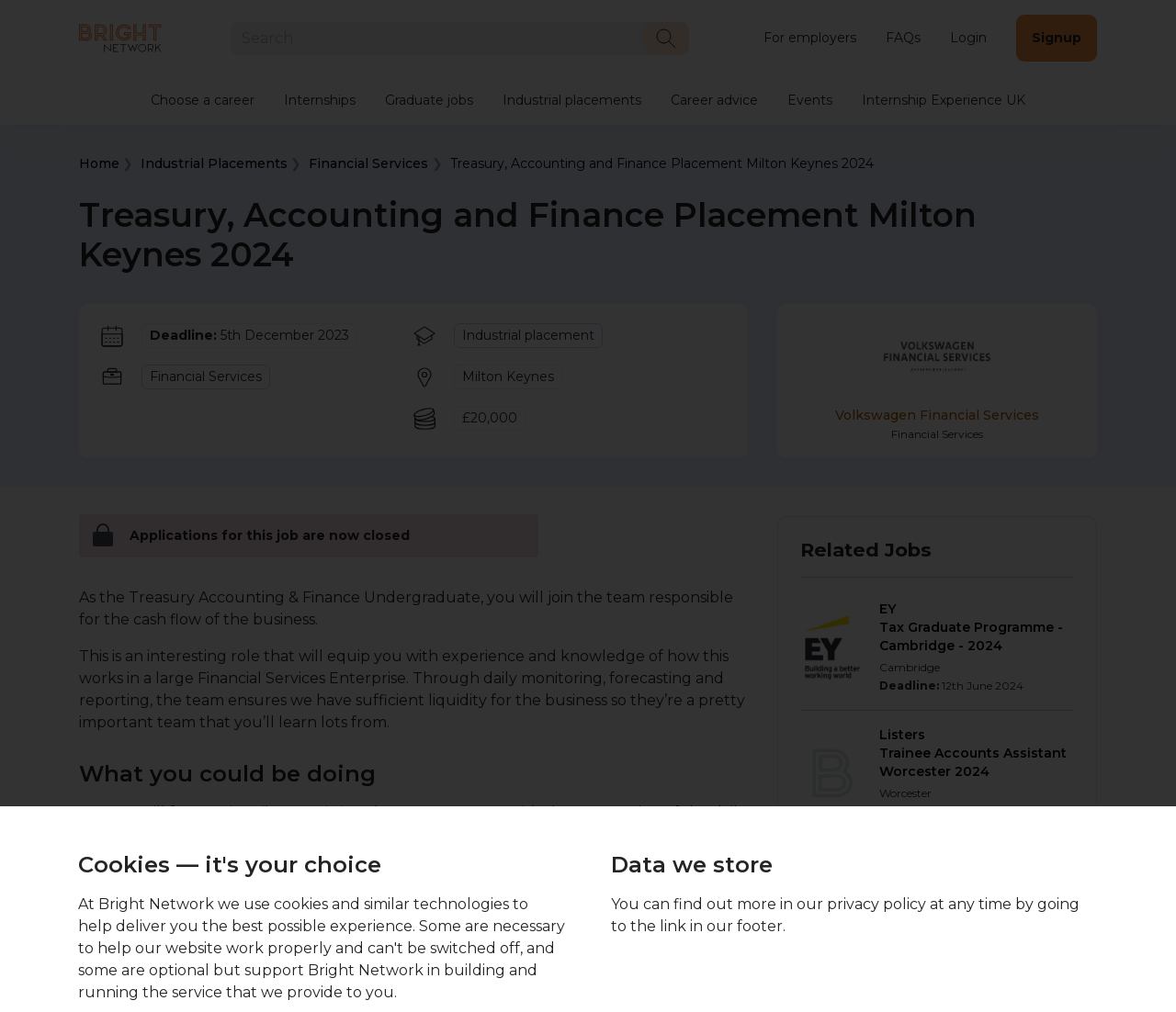What is the role of the Treasury team?
Answer the question with a single word or phrase, referring to the image.

Preparing daily cash flow forecasts and borrowing requirements